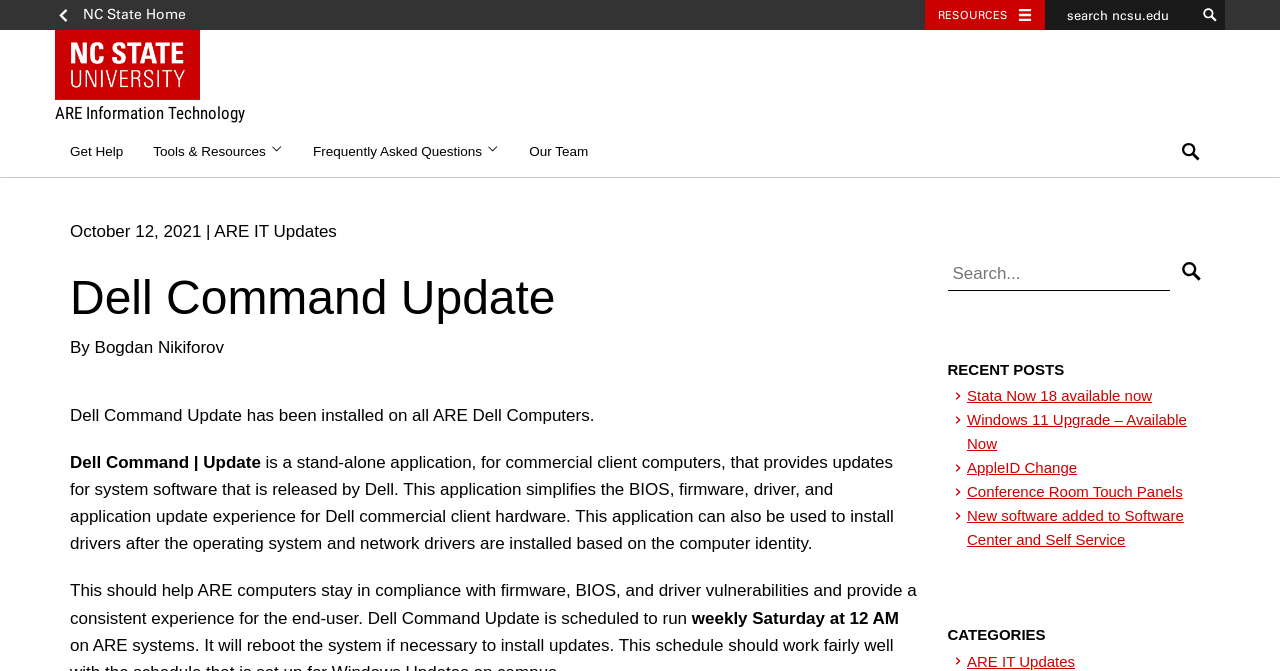Please specify the bounding box coordinates of the region to click in order to perform the following instruction: "Search for something".

None